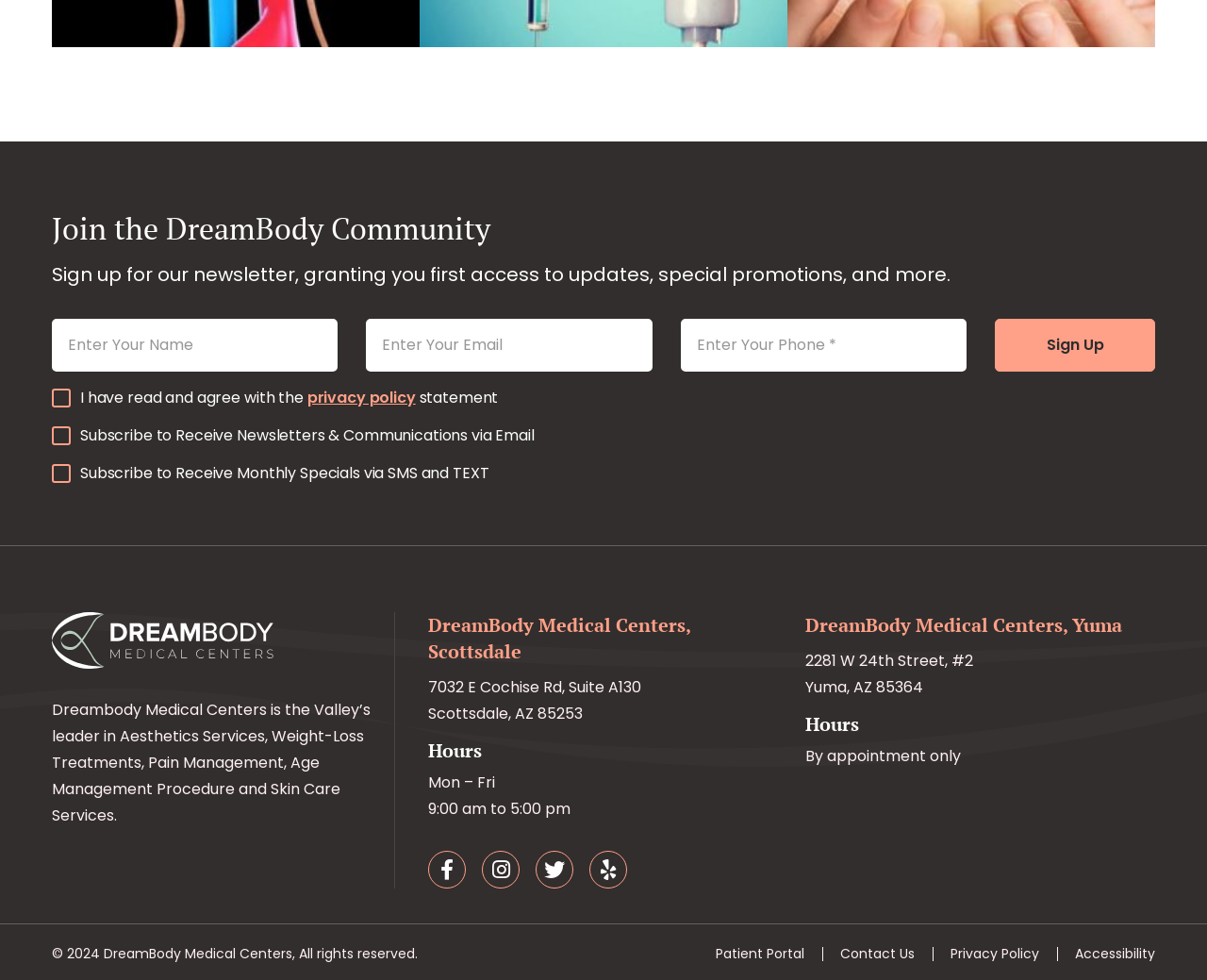Locate the bounding box coordinates of the element that should be clicked to fulfill the instruction: "Click the Facebook link".

[0.355, 0.868, 0.386, 0.907]